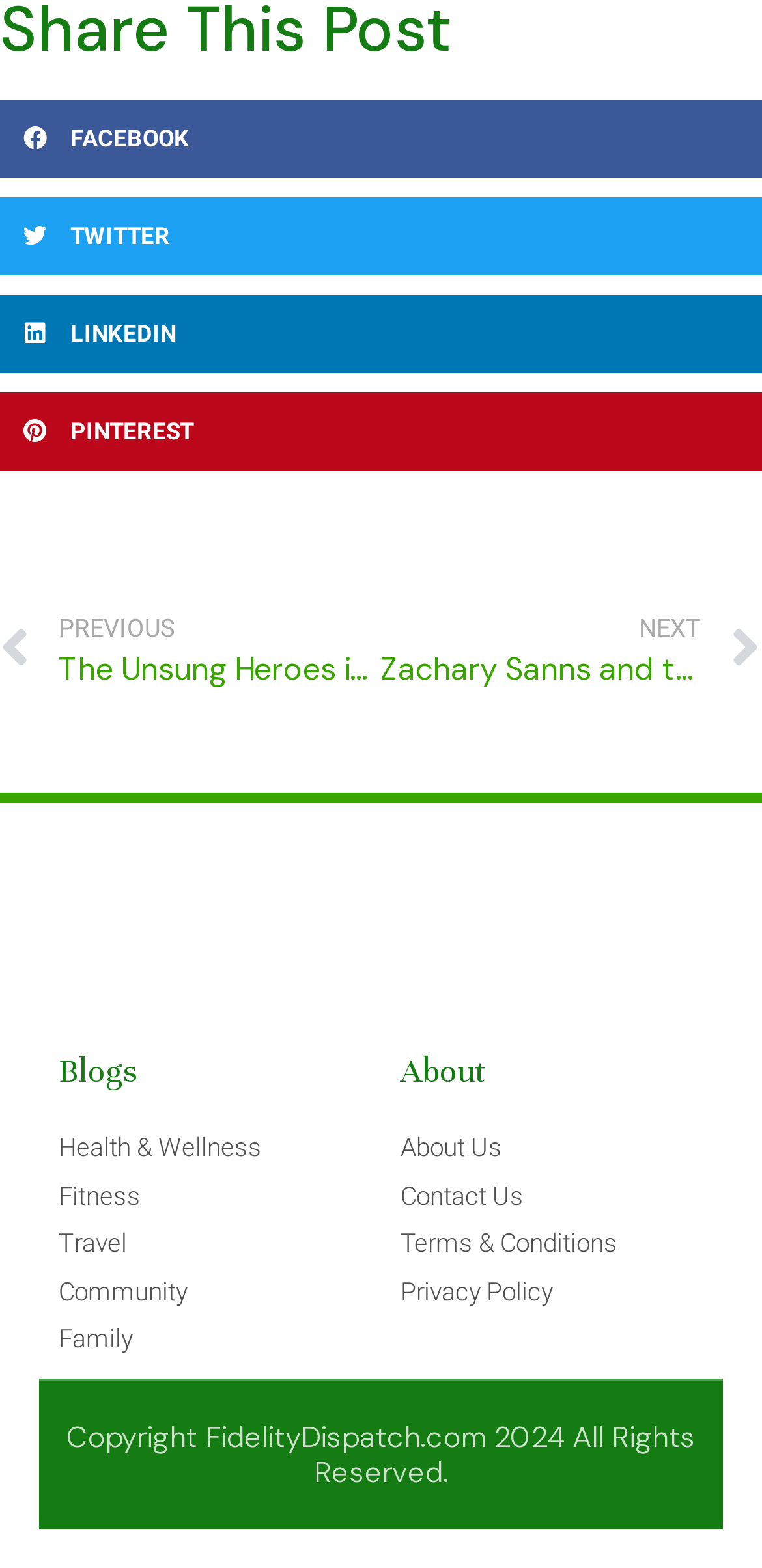Using the webpage screenshot, locate the HTML element that fits the following description and provide its bounding box: "Contact Us".

[0.526, 0.751, 0.923, 0.775]